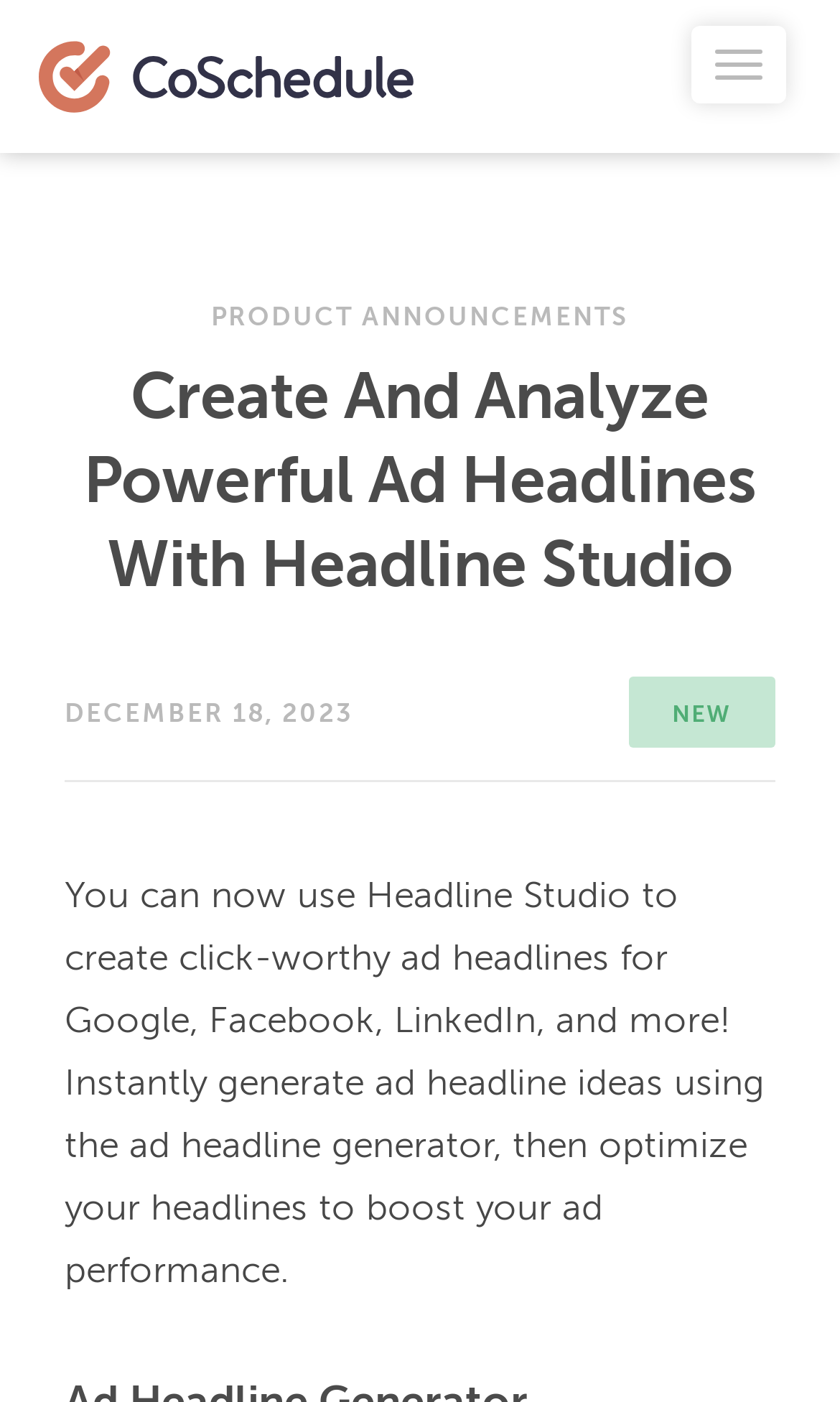Detail the features and information presented on the webpage.

The webpage appears to be a blog post from CoSchedule Blog, specifically announcing a new product feature. At the top right corner, there is a button to toggle navigation. On the top left, there is a link with an accompanying image. 

Below the top section, there are three headings. The first heading, "PRODUCT ANNOUNCEMENTS", is located at the top left, with a link to the same text below it. The second heading, "Create And Analyze Powerful Ad Headlines With Headline Studio", is positioned below the first heading, spanning across the page. The third heading, "DECEMBER 18, 2023", is located below the second heading, followed by another heading "NEW" on its right side. 

A horizontal separator is placed below these headings, dividing the page into two sections. The main content of the page is a paragraph of text, which summarizes the new feature of Headline Studio, allowing users to generate and optimize ad headlines for various platforms. This text is positioned below the separator, taking up most of the page's width.